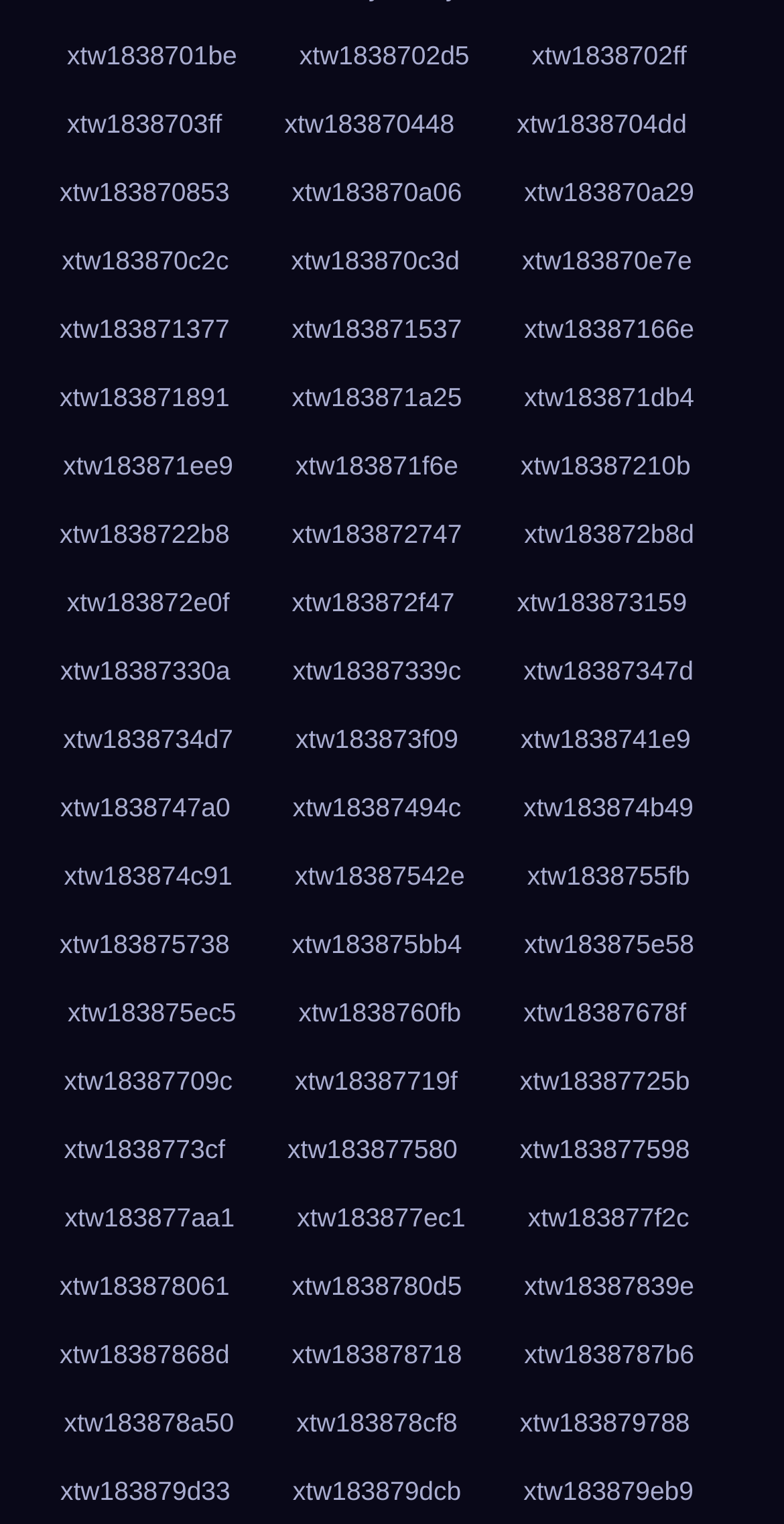Bounding box coordinates are specified in the format (top-left x, top-left y, bottom-right x, bottom-right y). All values are floating point numbers bounded between 0 and 1. Please provide the bounding box coordinate of the region this sentence describes: xtw183872e0f

[0.065, 0.374, 0.313, 0.419]